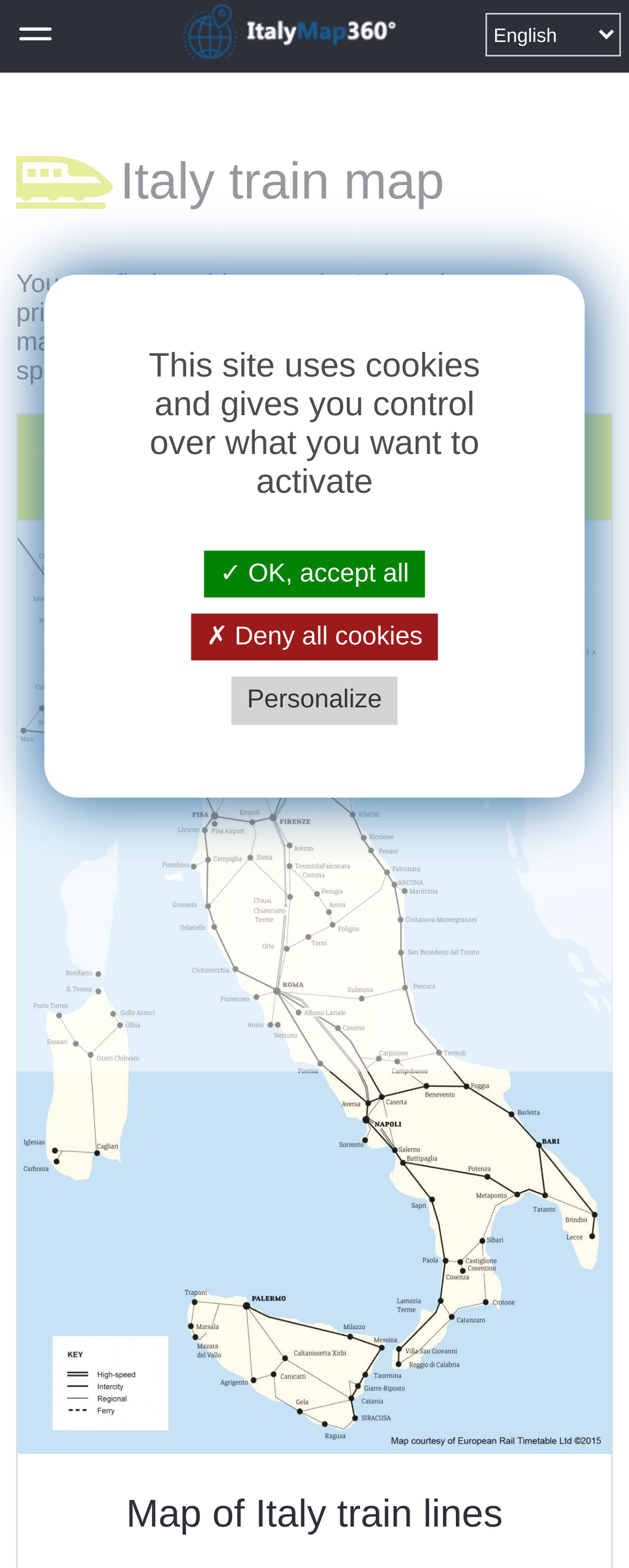Locate the bounding box of the UI element described in the following text: "OK, accept all".

[0.324, 0.351, 0.676, 0.381]